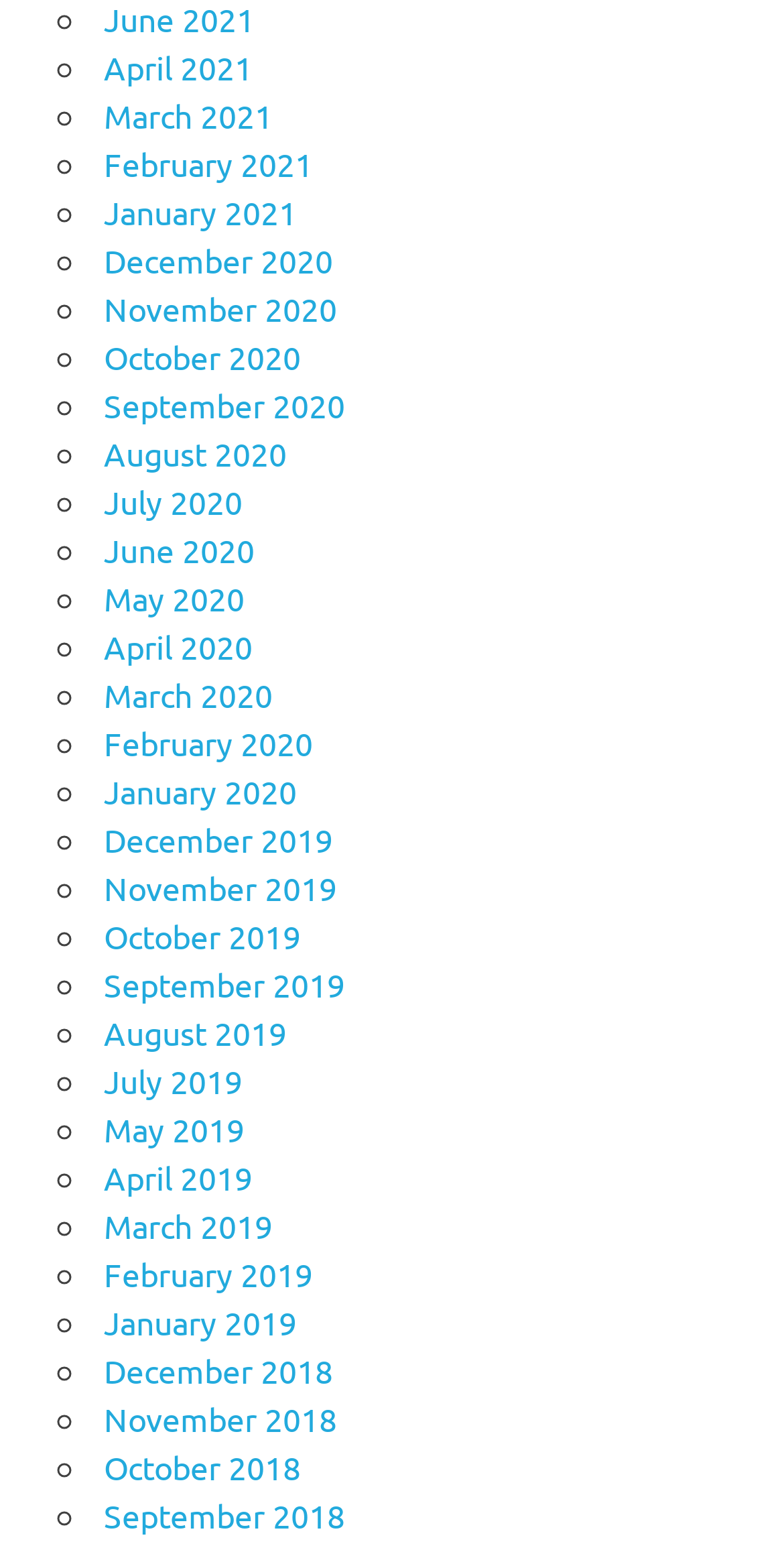Determine the bounding box coordinates for the area that should be clicked to carry out the following instruction: "View April 2021".

[0.133, 0.092, 0.323, 0.118]